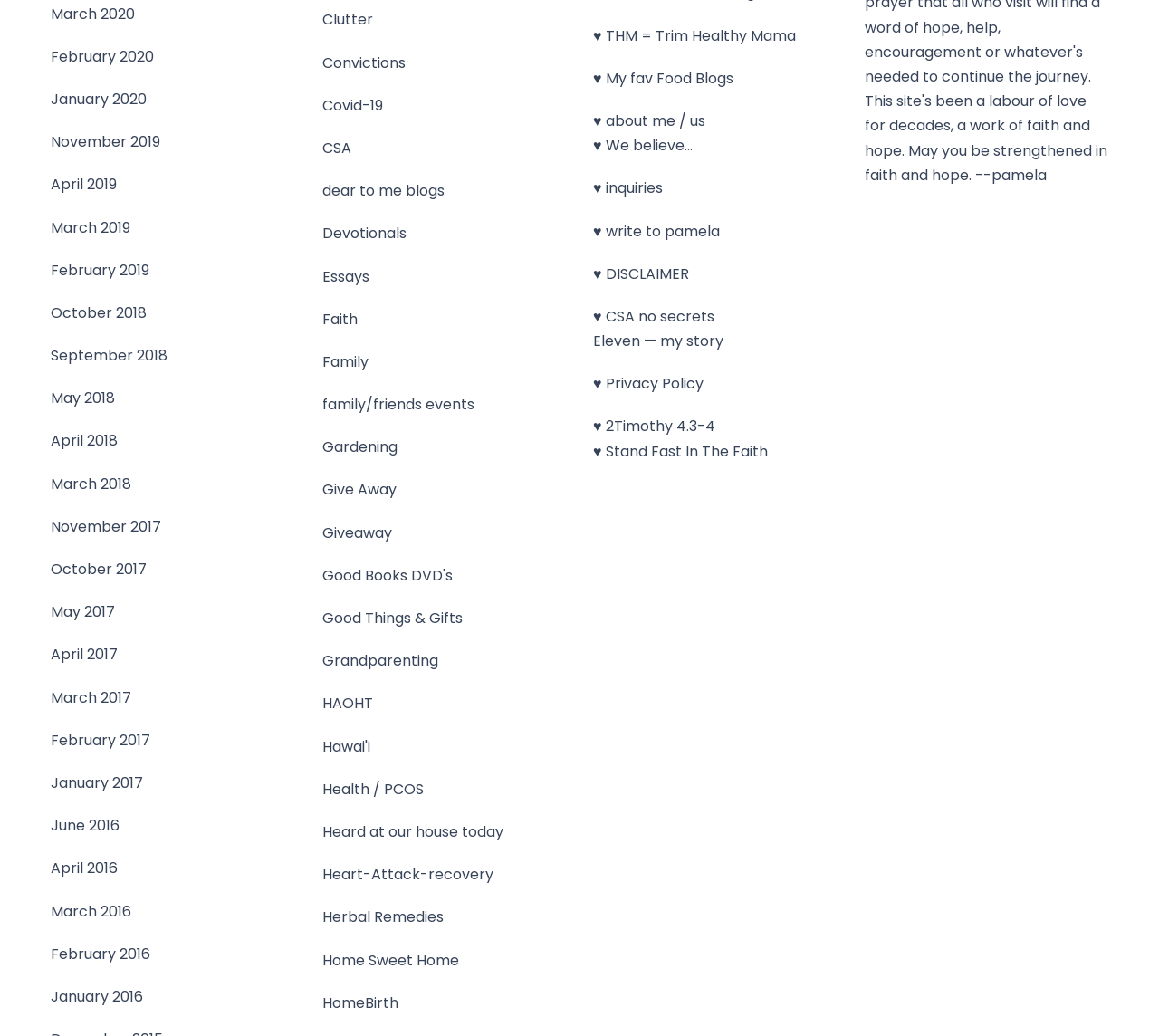Please identify the bounding box coordinates of the element's region that should be clicked to execute the following instruction: "Visit the Covid-19 page". The bounding box coordinates must be four float numbers between 0 and 1, i.e., [left, top, right, bottom].

[0.278, 0.09, 0.33, 0.114]